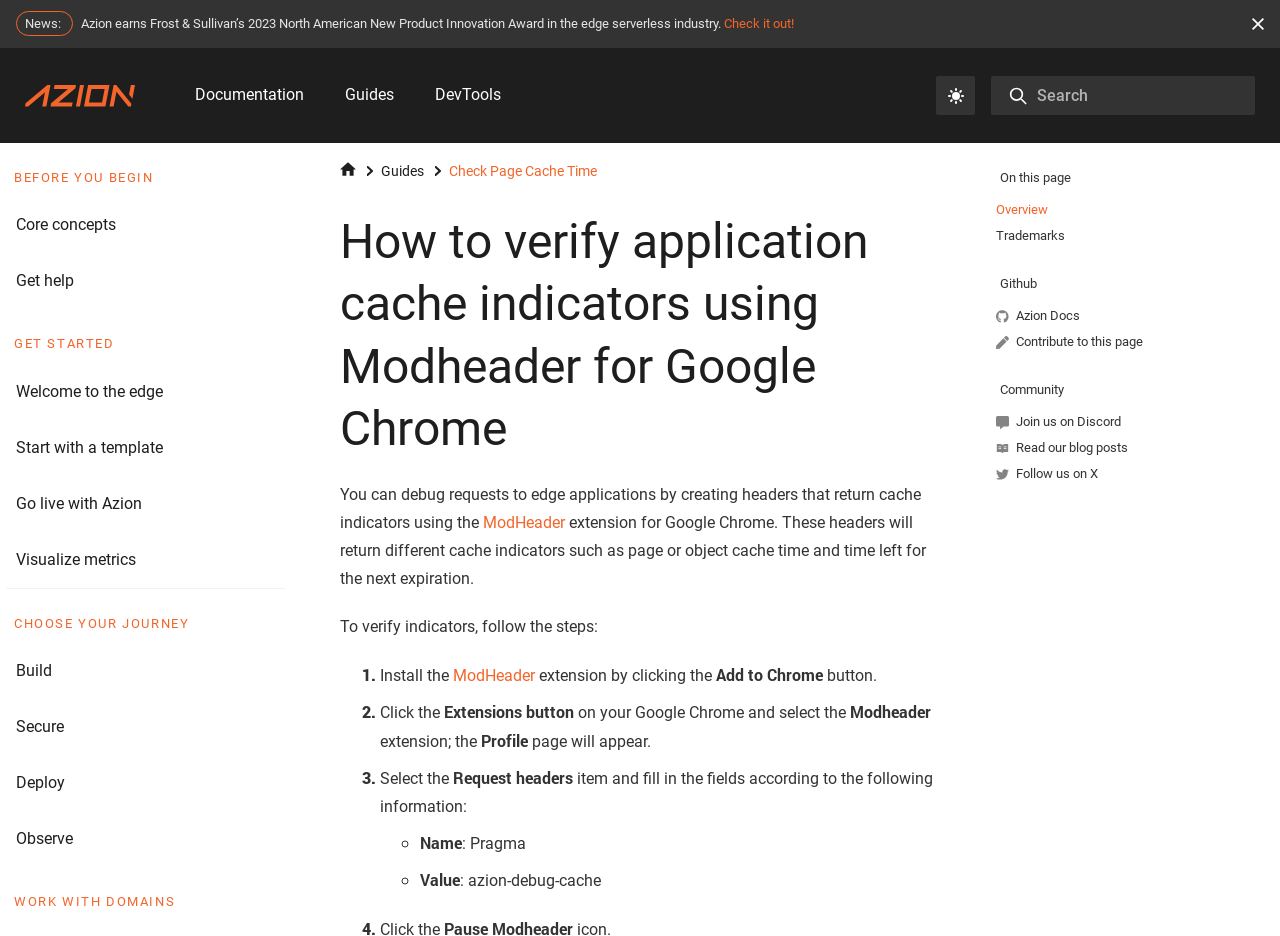Please provide a comprehensive response to the question based on the details in the image: How many links are there in the navigation section?

I counted the number of link elements within the navigation section, which are 'Documentation', 'Guides', 'DevTools', and an empty link. Therefore, there are 4 links in total.